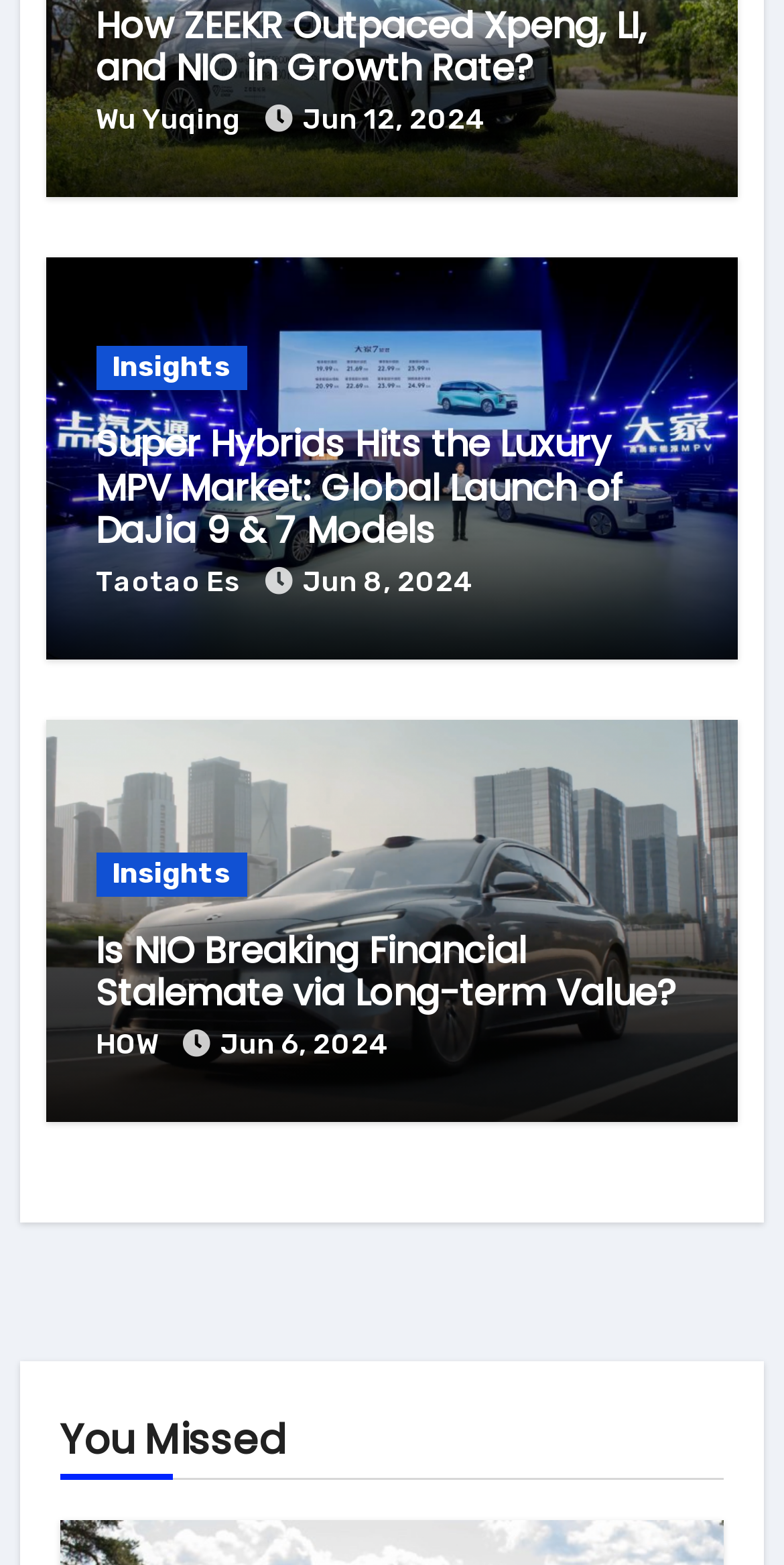Kindly respond to the following question with a single word or a brief phrase: 
What is the category of the articles?

Insights